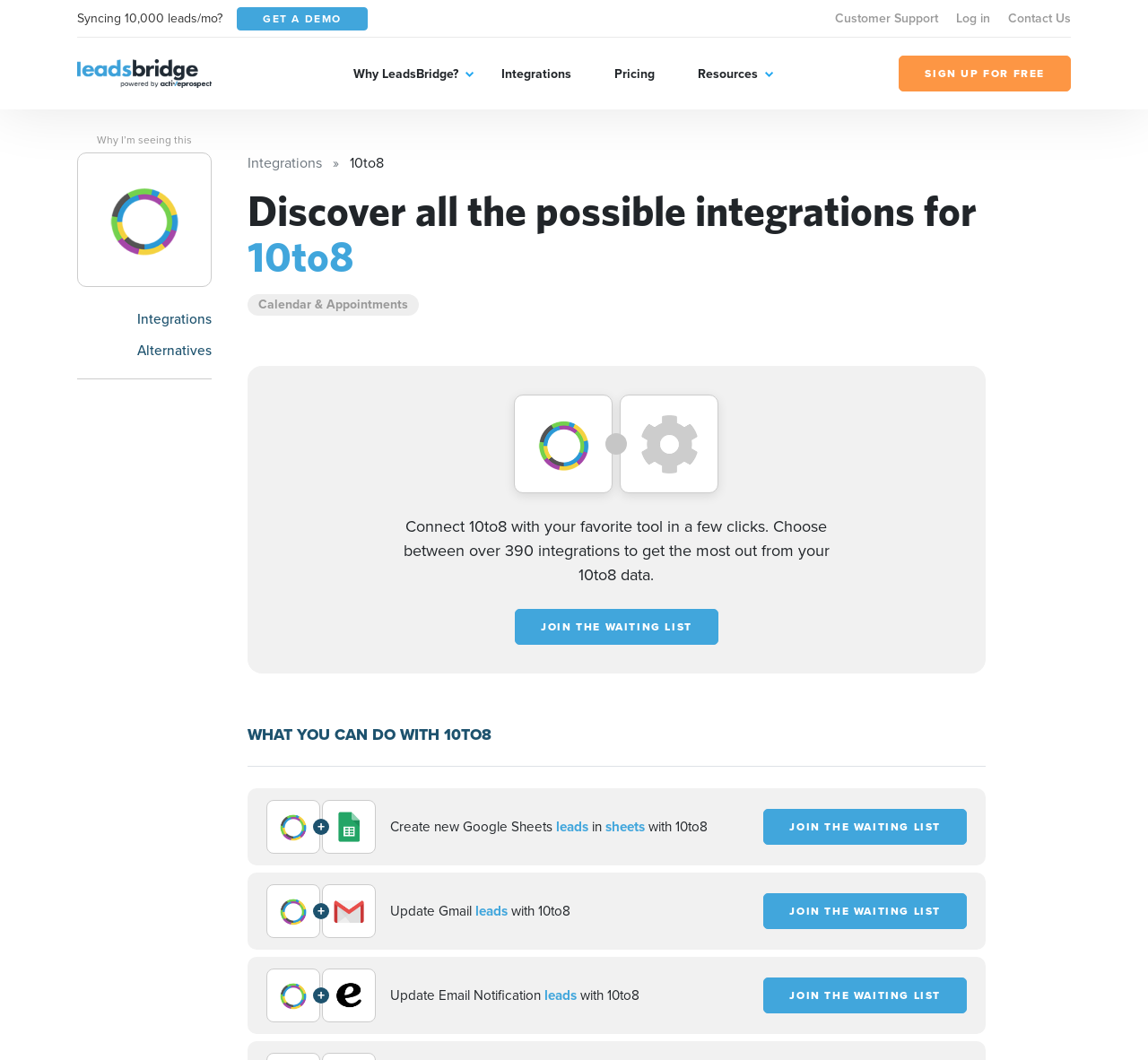Pinpoint the bounding box coordinates for the area that should be clicked to perform the following instruction: "Join the waiting list".

[0.449, 0.575, 0.626, 0.609]